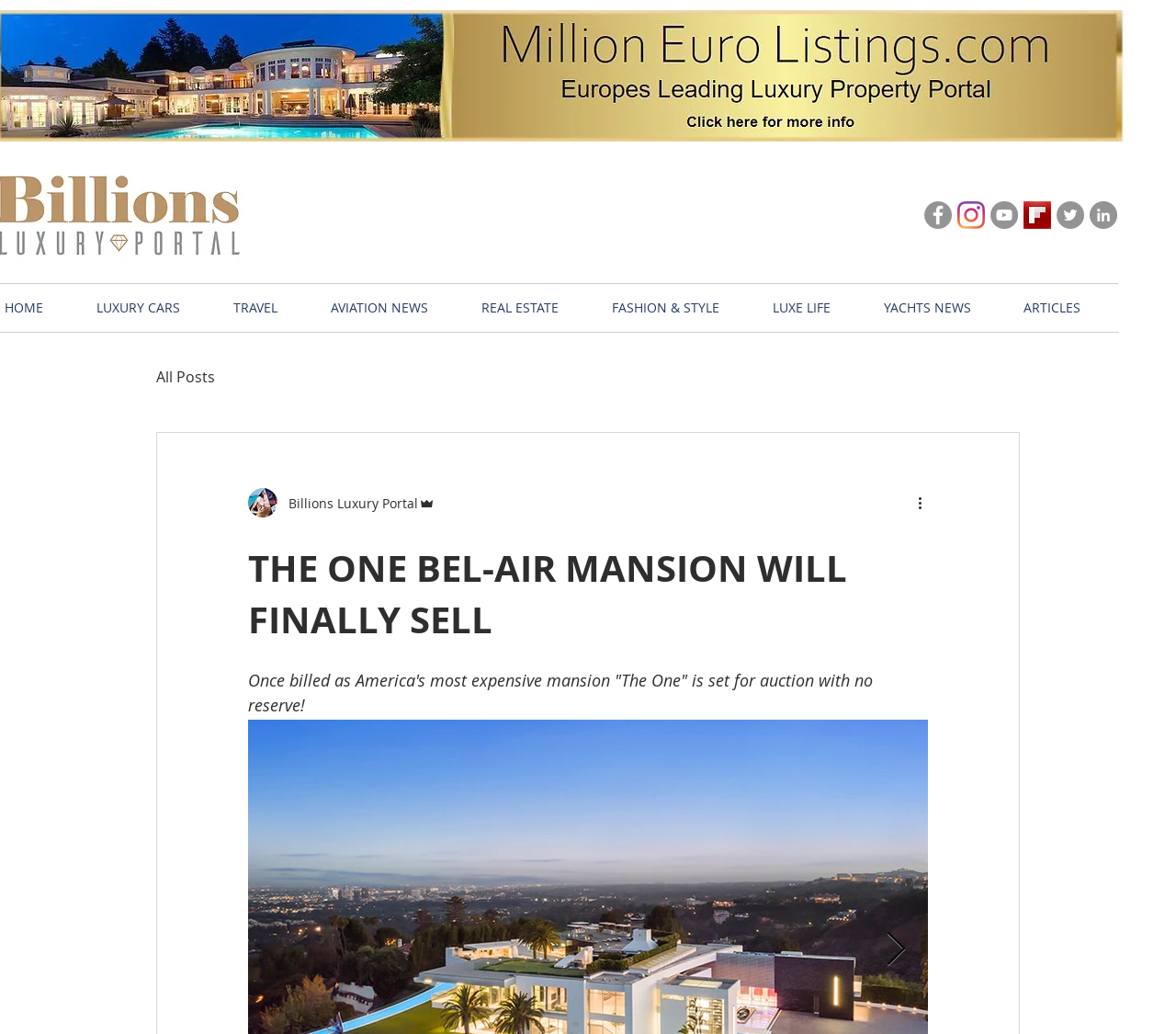How many navigation links are available?
Please provide a single word or phrase answer based on the image.

7